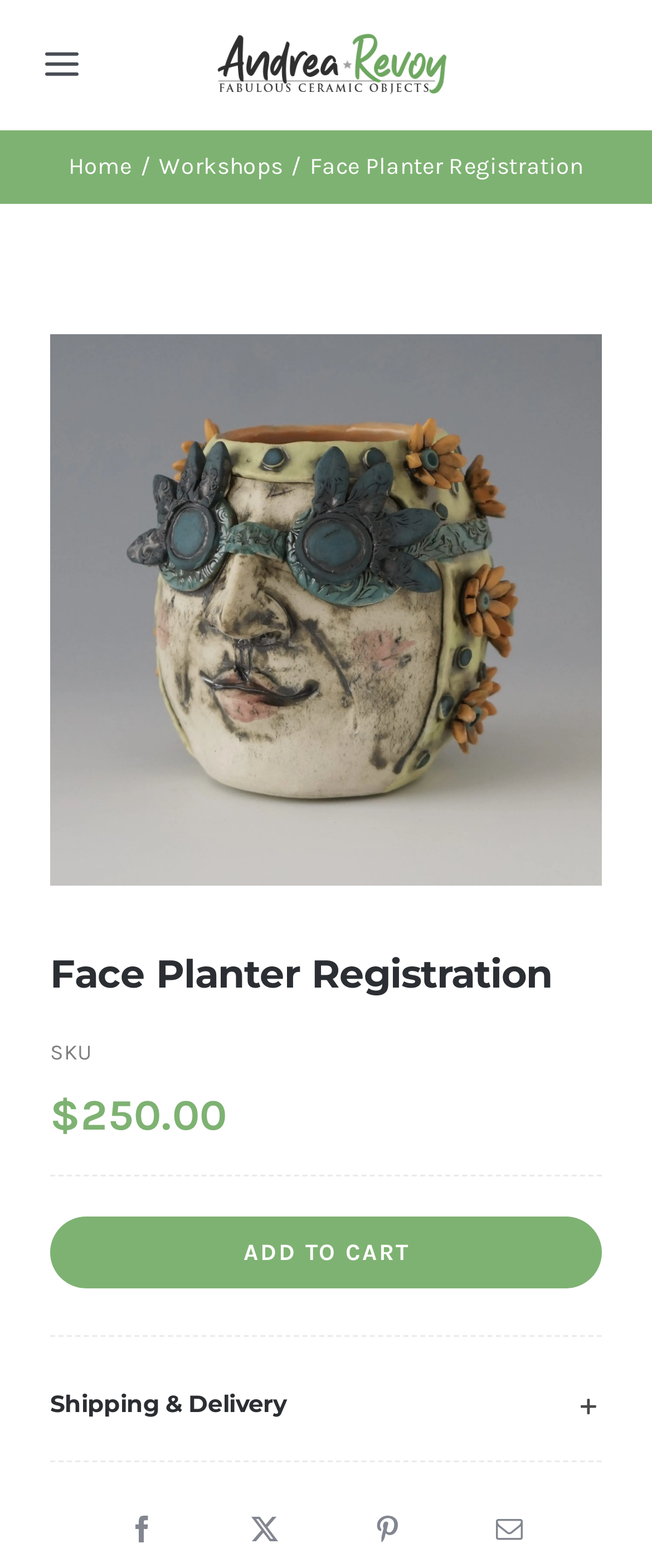Please identify the bounding box coordinates of the clickable area that will allow you to execute the instruction: "Toggle the navigation menu".

[0.033, 0.016, 0.156, 0.067]